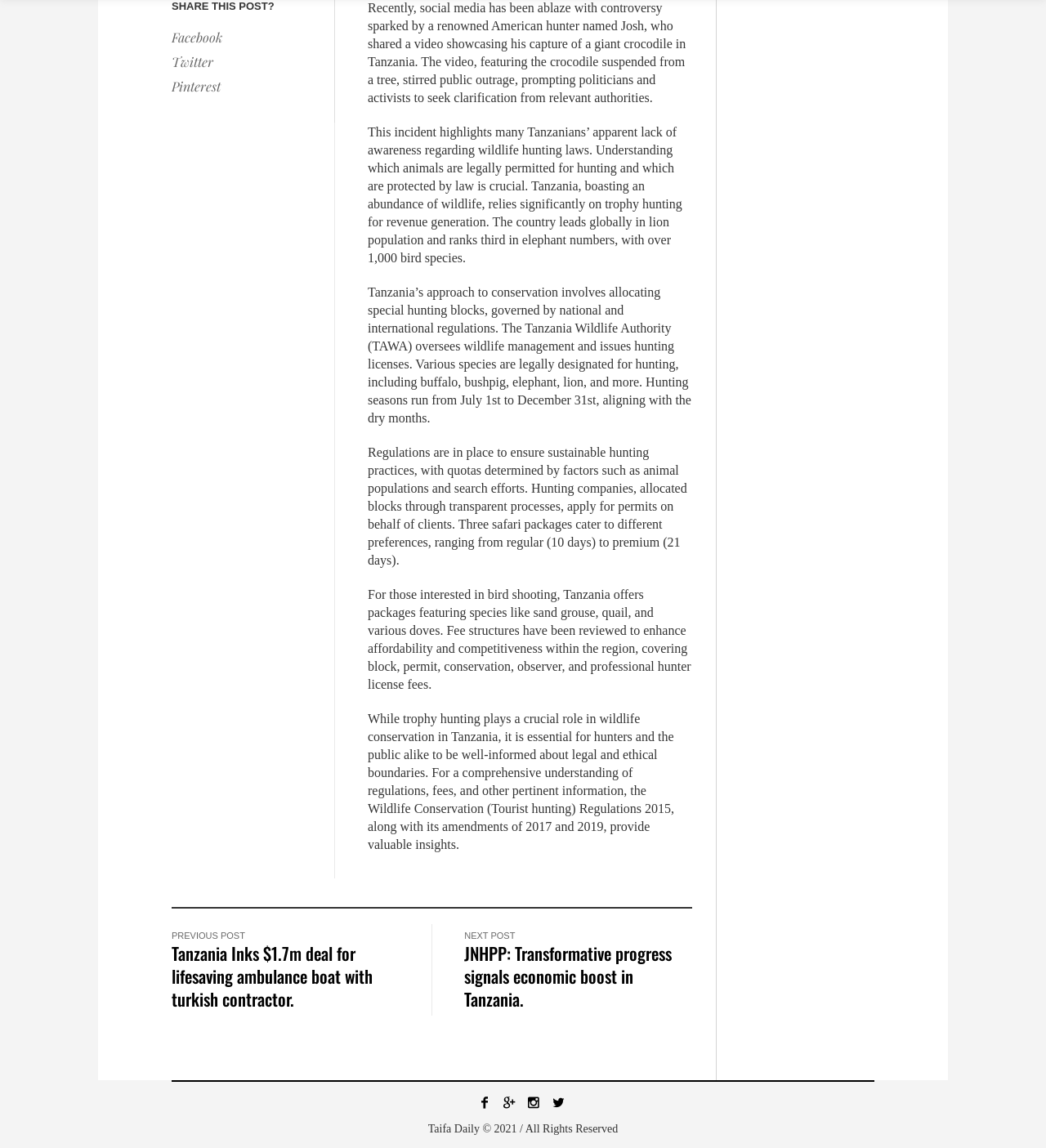Provide the bounding box coordinates for the area that should be clicked to complete the instruction: "Click on Facebook link".

[0.164, 0.023, 0.304, 0.043]